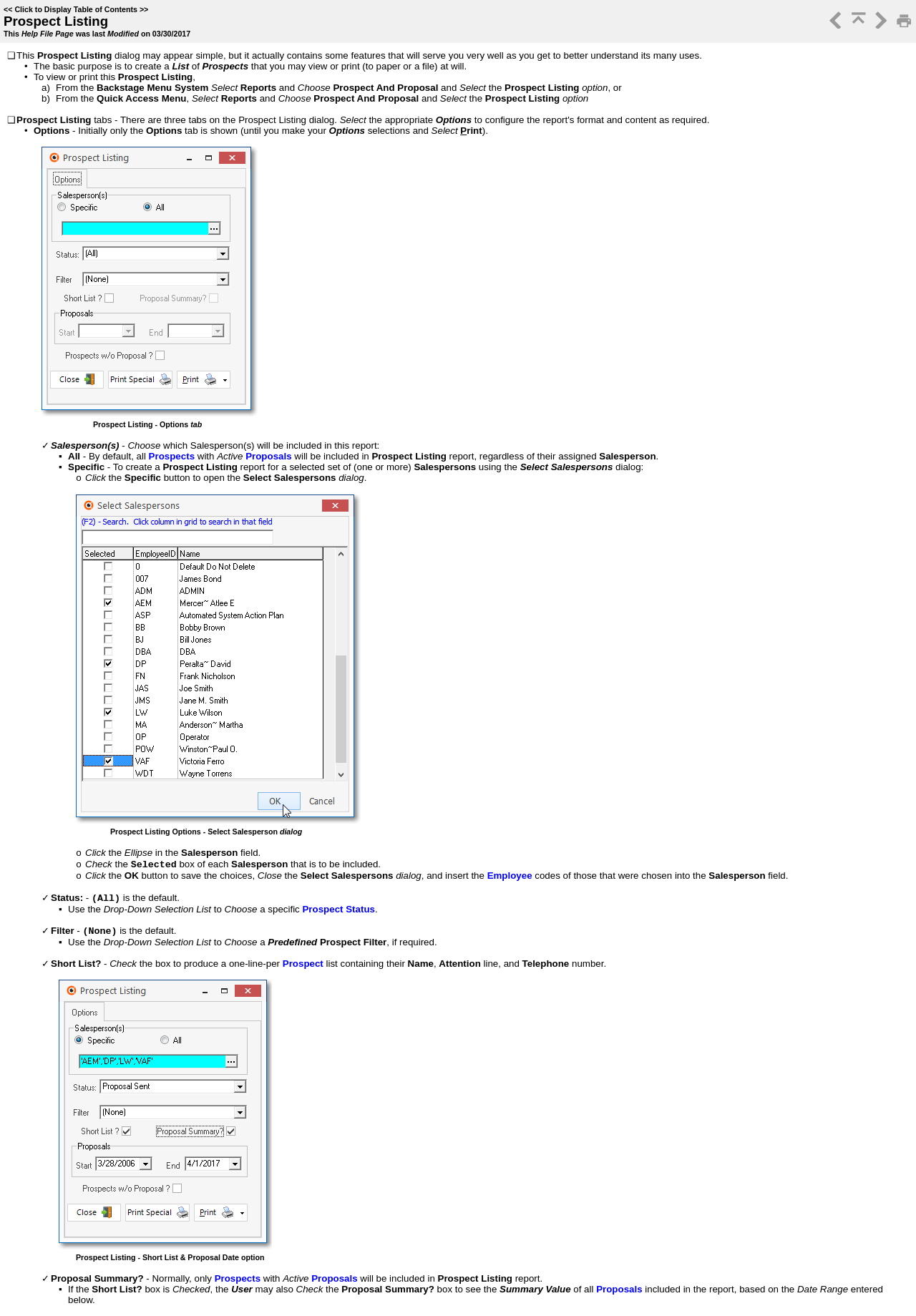How many tabs are there on the Prospect Listing dialog?
Can you offer a detailed and complete answer to this question?

According to the text, there are three tabs on the Prospect Listing dialog, which are not initially shown until you make your options selections and select print.